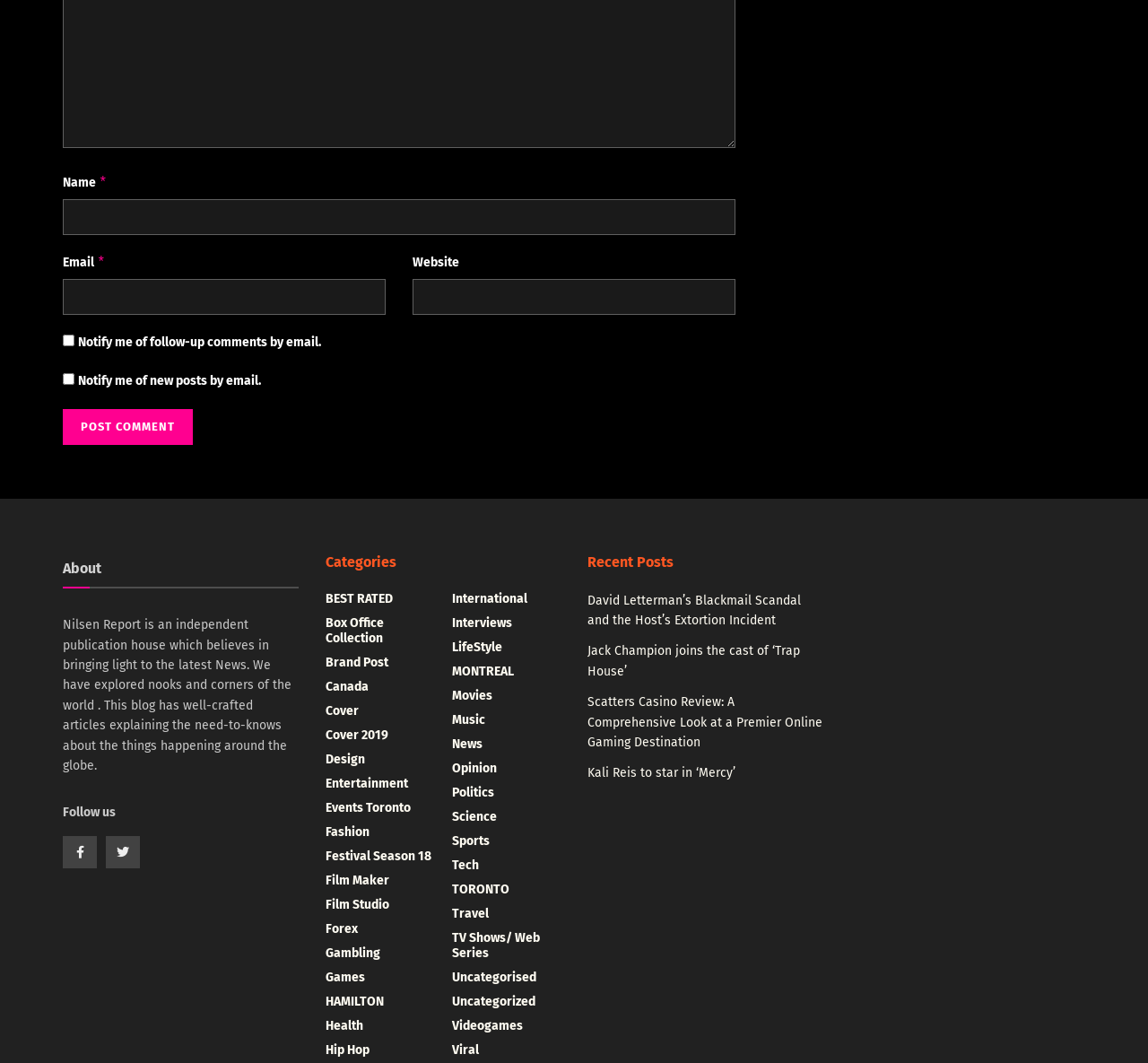Extract the bounding box coordinates of the UI element described: "parent_node: Email * aria-describedby="email-notes" name="email"". Provide the coordinates in the format [left, top, right, bottom] with values ranging from 0 to 1.

[0.055, 0.266, 0.336, 0.3]